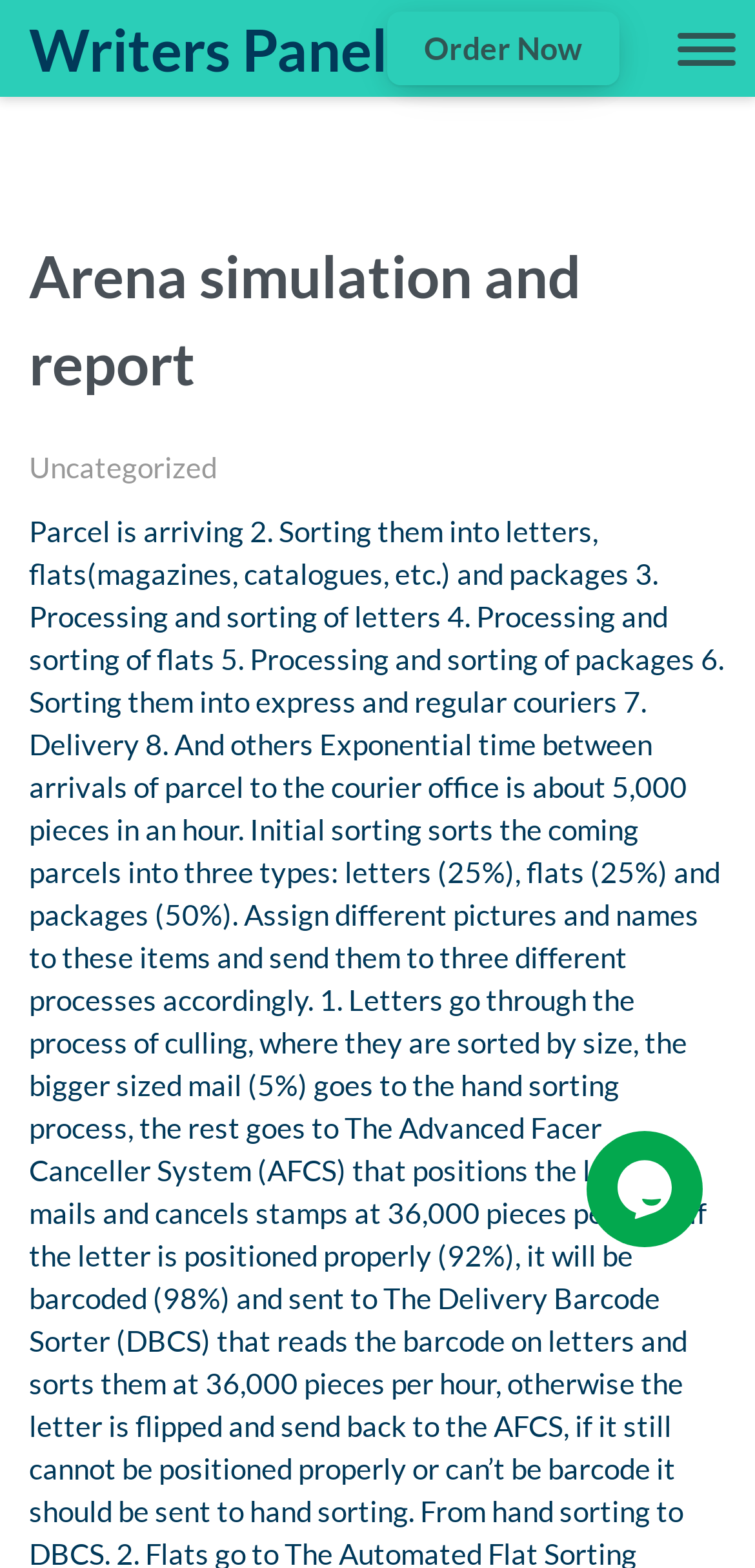Determine the title of the webpage and give its text content.

Arena simulation and report